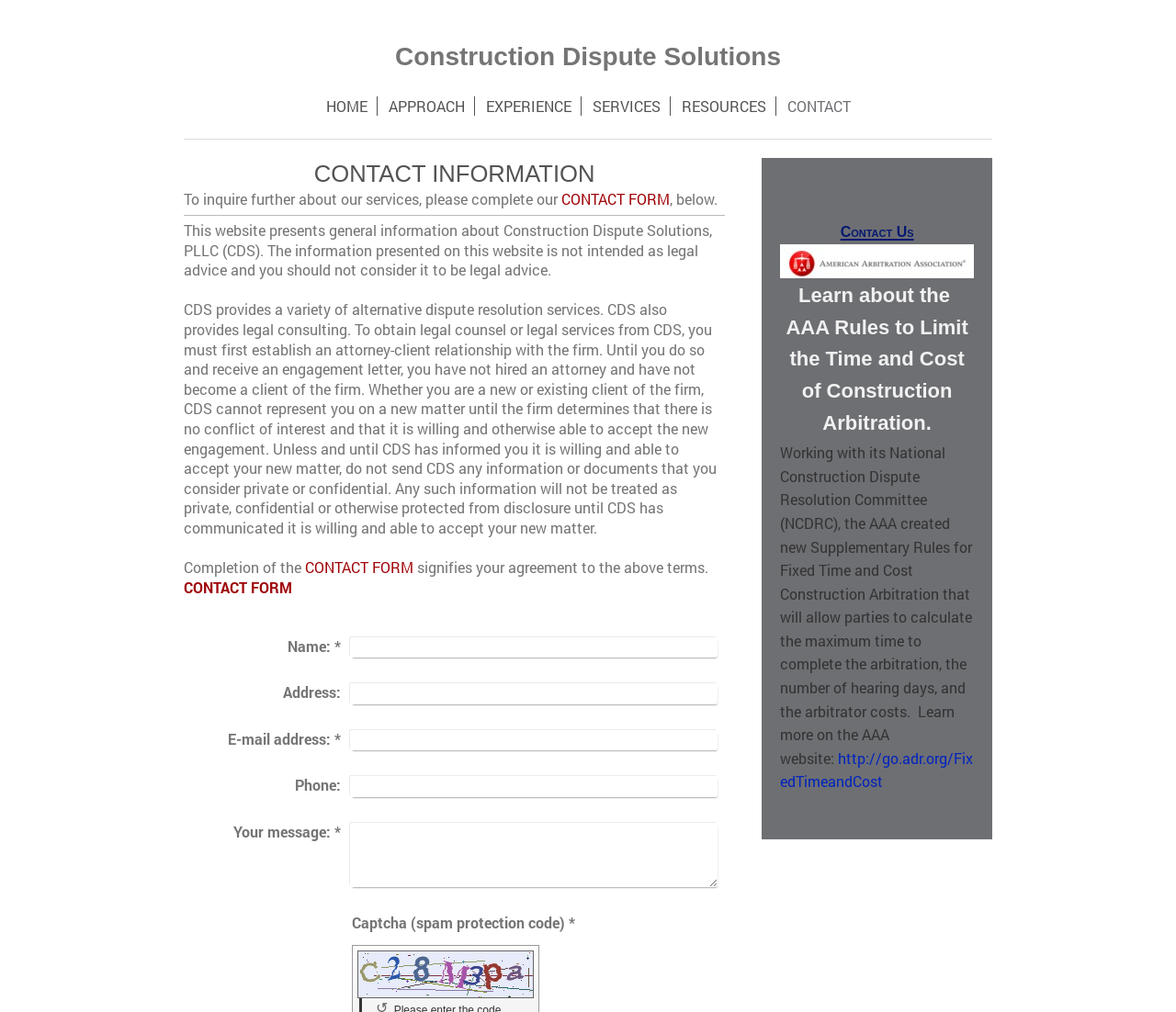Determine the bounding box coordinates of the UI element that matches the following description: "parent_node: Name: * name="mod-form-7250151232-text-48970560"". The coordinates should be four float numbers between 0 and 1 in the format [left, top, right, bottom].

[0.297, 0.629, 0.61, 0.65]